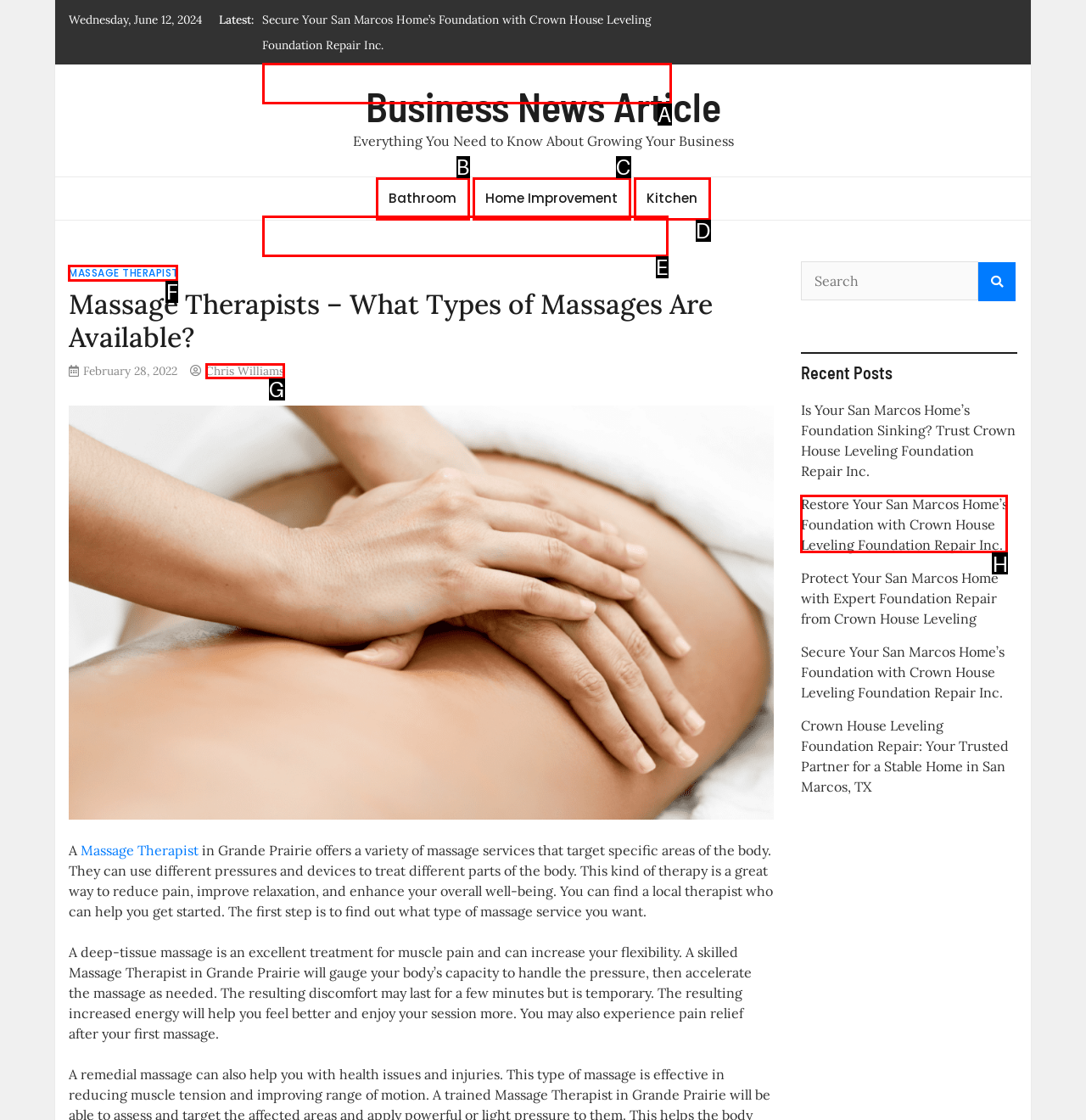Identify the HTML element to click to execute this task: Learn about massage therapists Respond with the letter corresponding to the proper option.

F